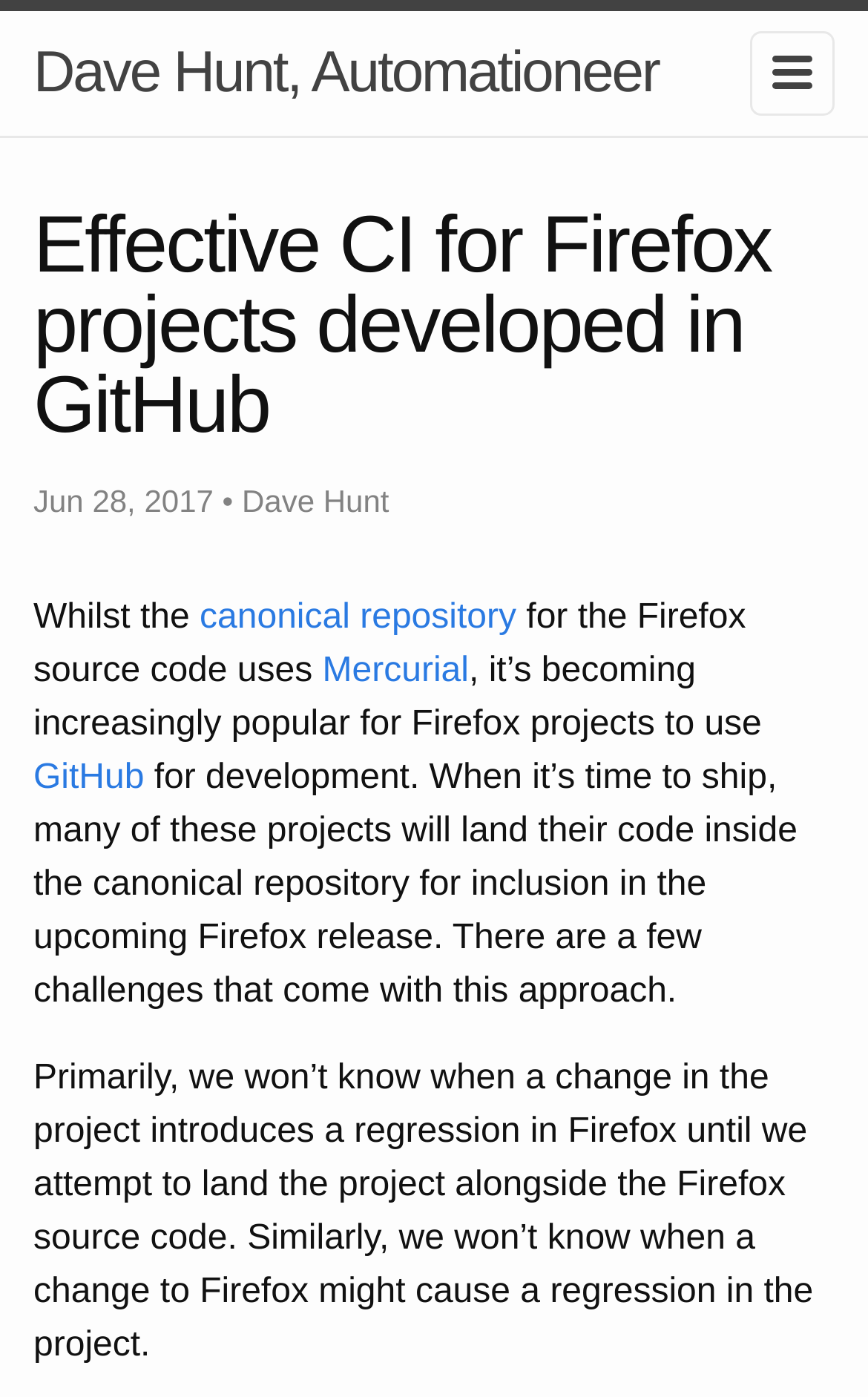Could you please study the image and provide a detailed answer to the question:
What is the current repository used for Firefox source code?

The current repository used for Firefox source code can be determined by reading the text 'the canonical repository for the Firefox source code uses Mercurial', which suggests that Mercurial is the current repository used for Firefox source code.